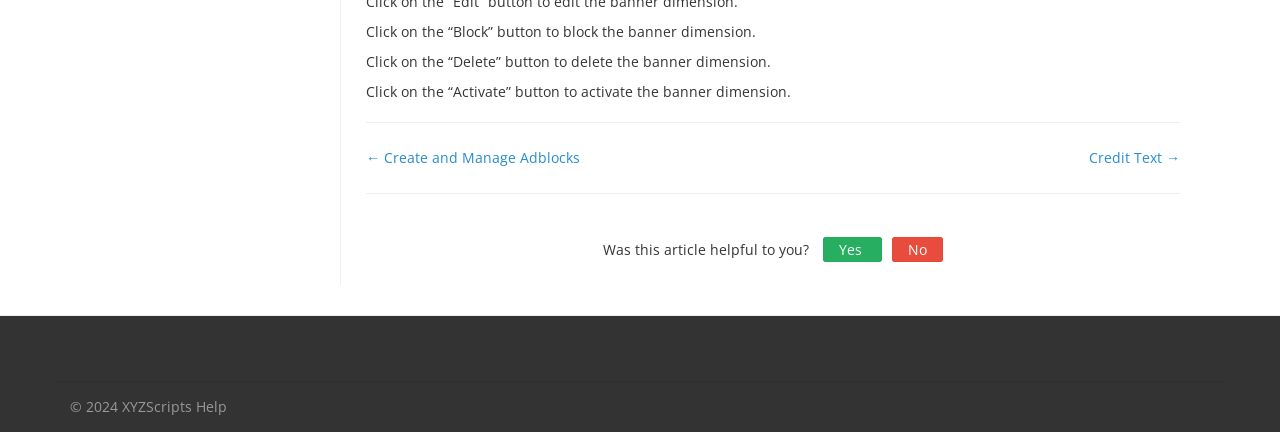Using the description "Yes", locate and provide the bounding box of the UI element.

[0.643, 0.549, 0.689, 0.607]